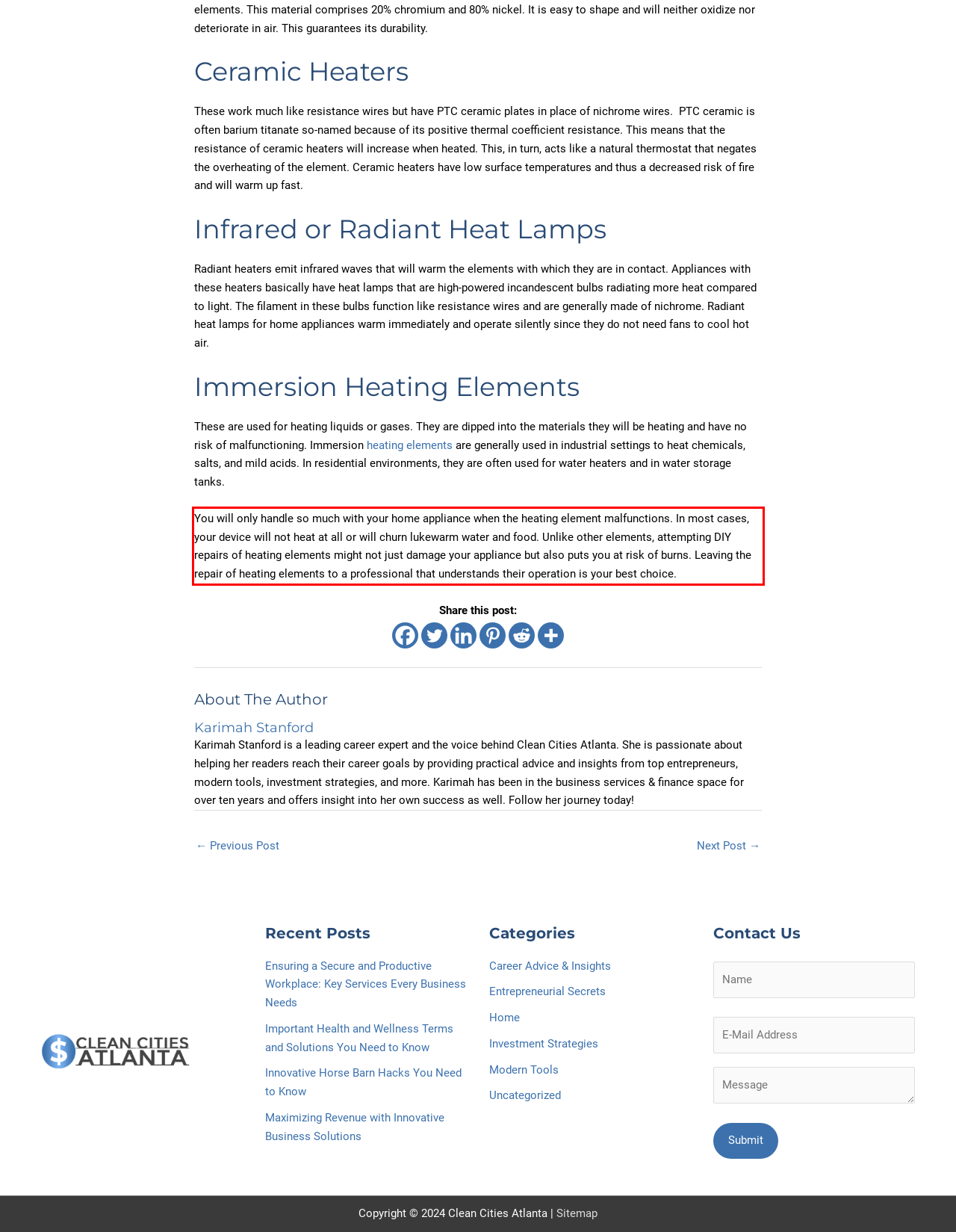Please identify and extract the text content from the UI element encased in a red bounding box on the provided webpage screenshot.

You will only handle so much with your home appliance when the heating element malfunctions. In most cases, your device will not heat at all or will churn lukewarm water and food. Unlike other elements, attempting DIY repairs of heating elements might not just damage your appliance but also puts you at risk of burns. Leaving the repair of heating elements to a professional that understands their operation is your best choice.